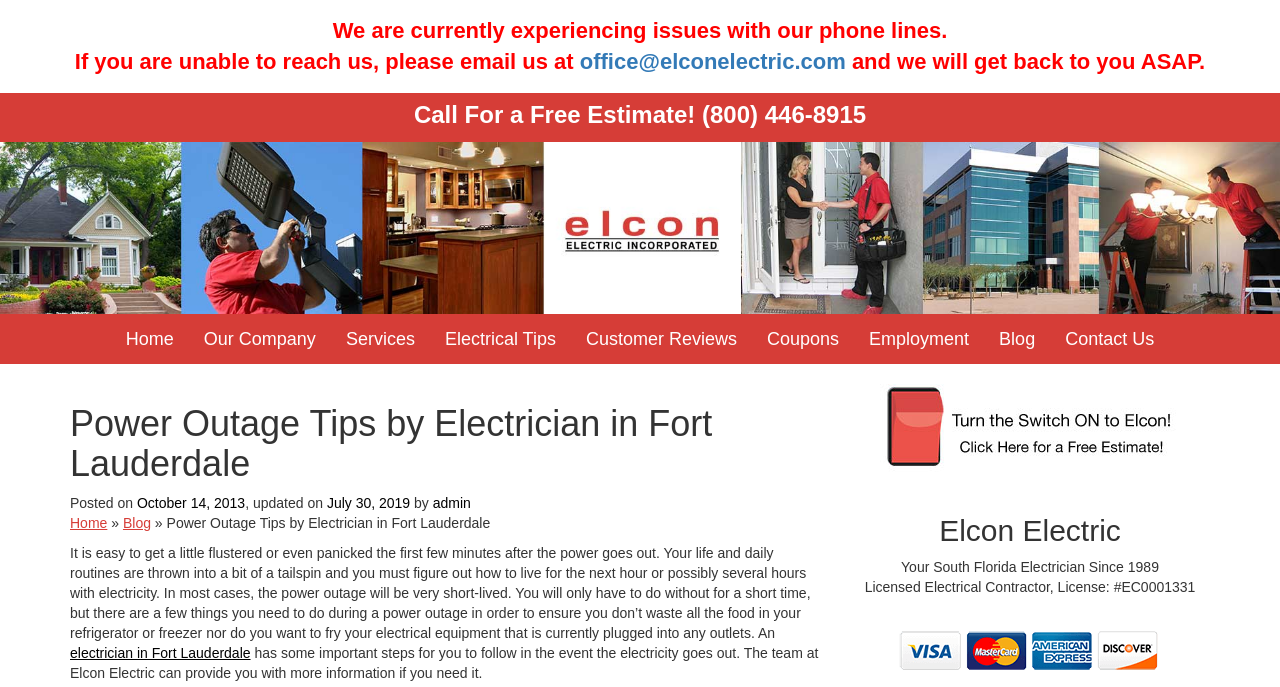Illustrate the webpage with a detailed description.

The webpage appears to be a blog post from an electrician company in Fort Lauderdale, providing tips on what to do during a power outage. At the top of the page, there is a notice about issues with their phone lines, with an email address provided as an alternative contact method. Below this, there is a call-to-action to request a free estimate, along with a phone number.

The main content of the page is divided into two sections. On the left side, there is a navigation menu with links to various pages on the website, including the home page, services, electrical tips, customer reviews, and more. On the right side, there is a large image that spans the entire width of the page.

The main article begins with a heading that matches the title of the webpage, "Power Outage Tips by Electrician in Fort Lauderdale." The article is dated October 14, 2013, and was updated on July 30, 2019. The author of the article is listed as "admin." The article itself provides tips on what to do during a power outage, including steps to take to ensure that food in the refrigerator and freezer is not wasted, and electrical equipment is not damaged.

Below the article, there is a section with the company's name, "Elcon Electric," and a heading that reads "Your South Florida Electrician Since 1989." The company's license number is also provided. There is a link to the company's website, but it is not clear what the link leads to.